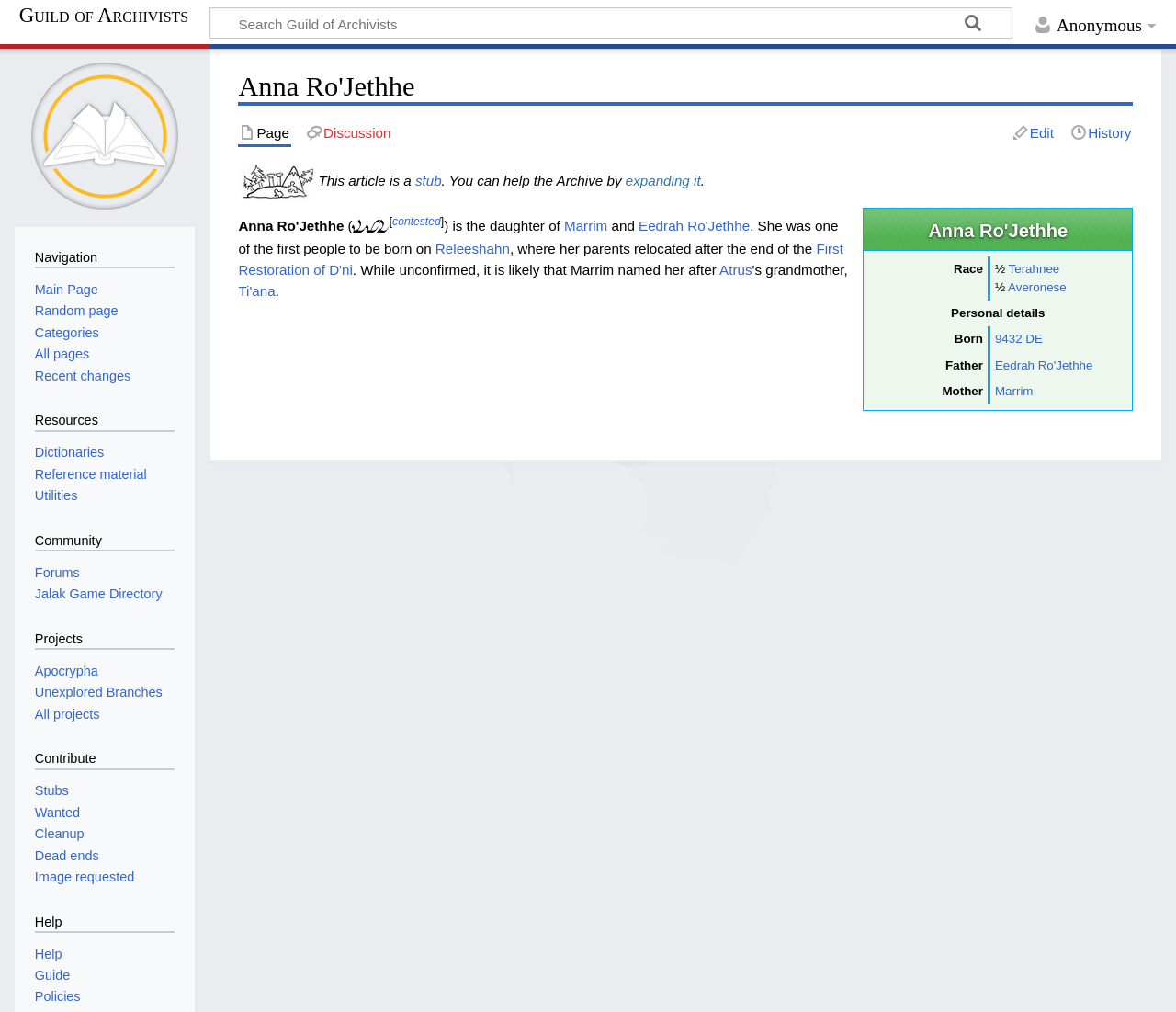Locate the bounding box of the UI element with the following description: "First Restoration of D'ni".

[0.203, 0.238, 0.717, 0.274]